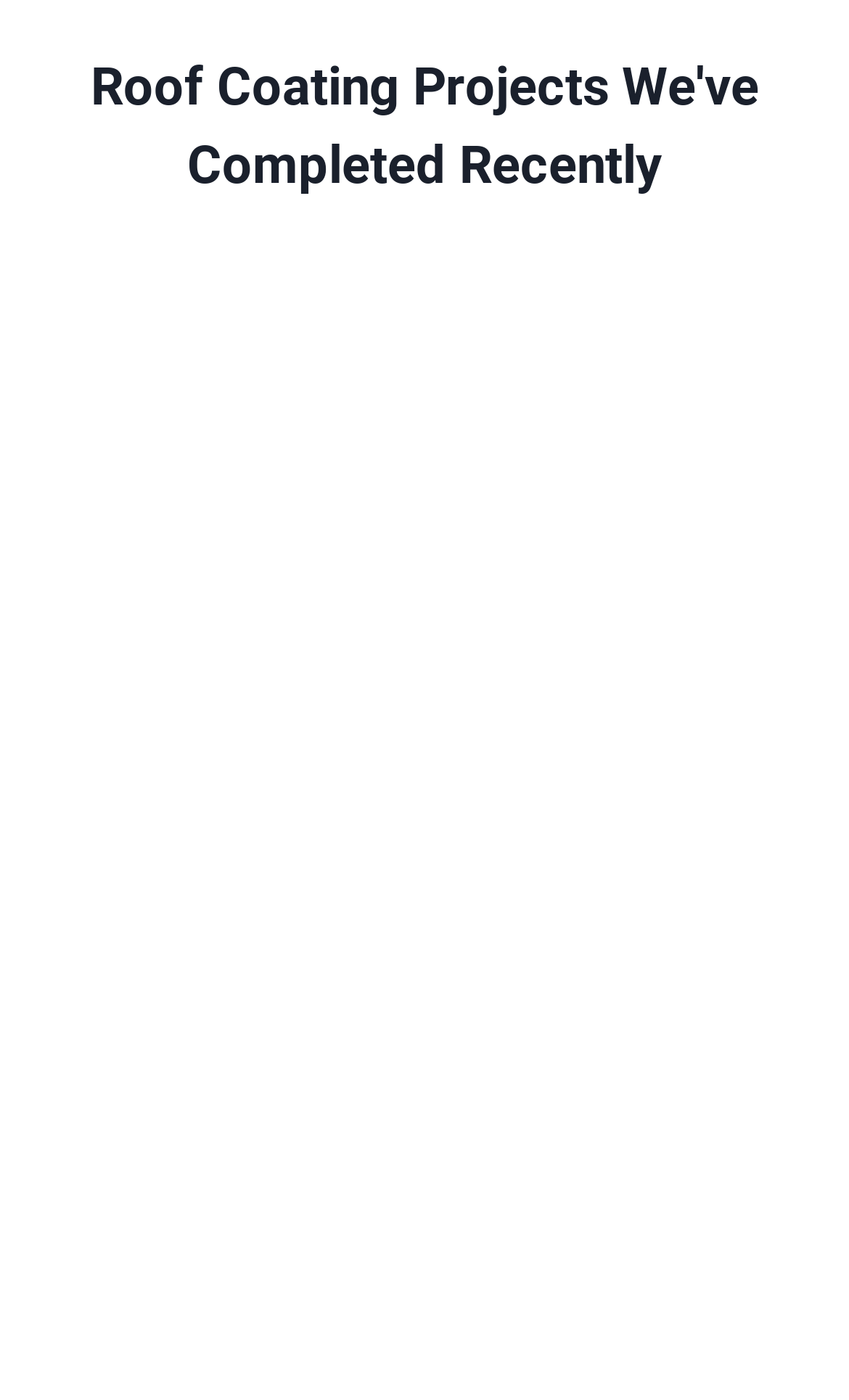Determine the bounding box coordinates for the clickable element to execute this instruction: "explore recent roof coating projects". Provide the coordinates as four float numbers between 0 and 1, i.e., [left, top, right, bottom].

[0.062, 0.034, 0.938, 0.146]